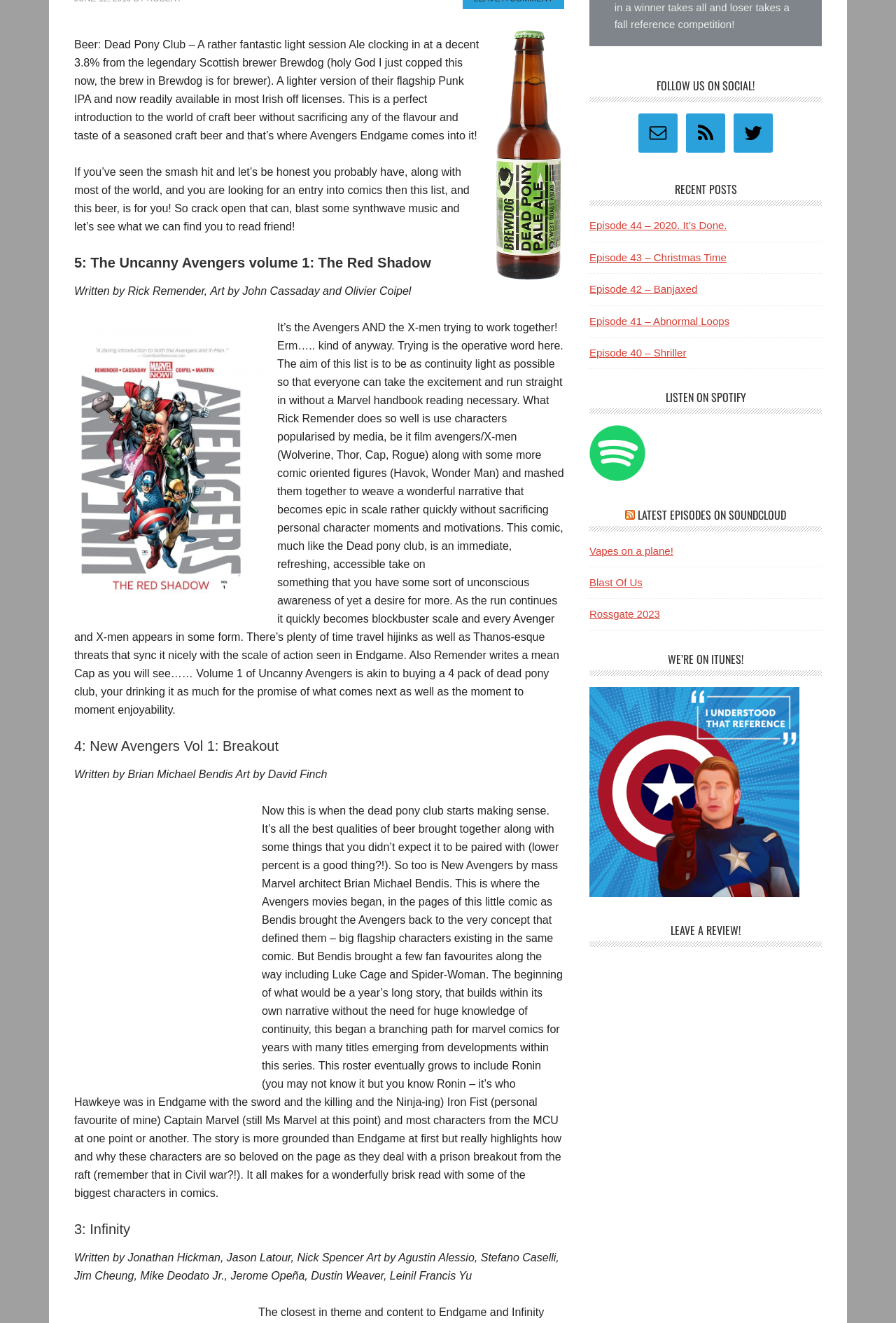Locate the bounding box coordinates for the element described below: "E-mail". The coordinates must be four float values between 0 and 1, formatted as [left, top, right, bottom].

[0.712, 0.086, 0.756, 0.116]